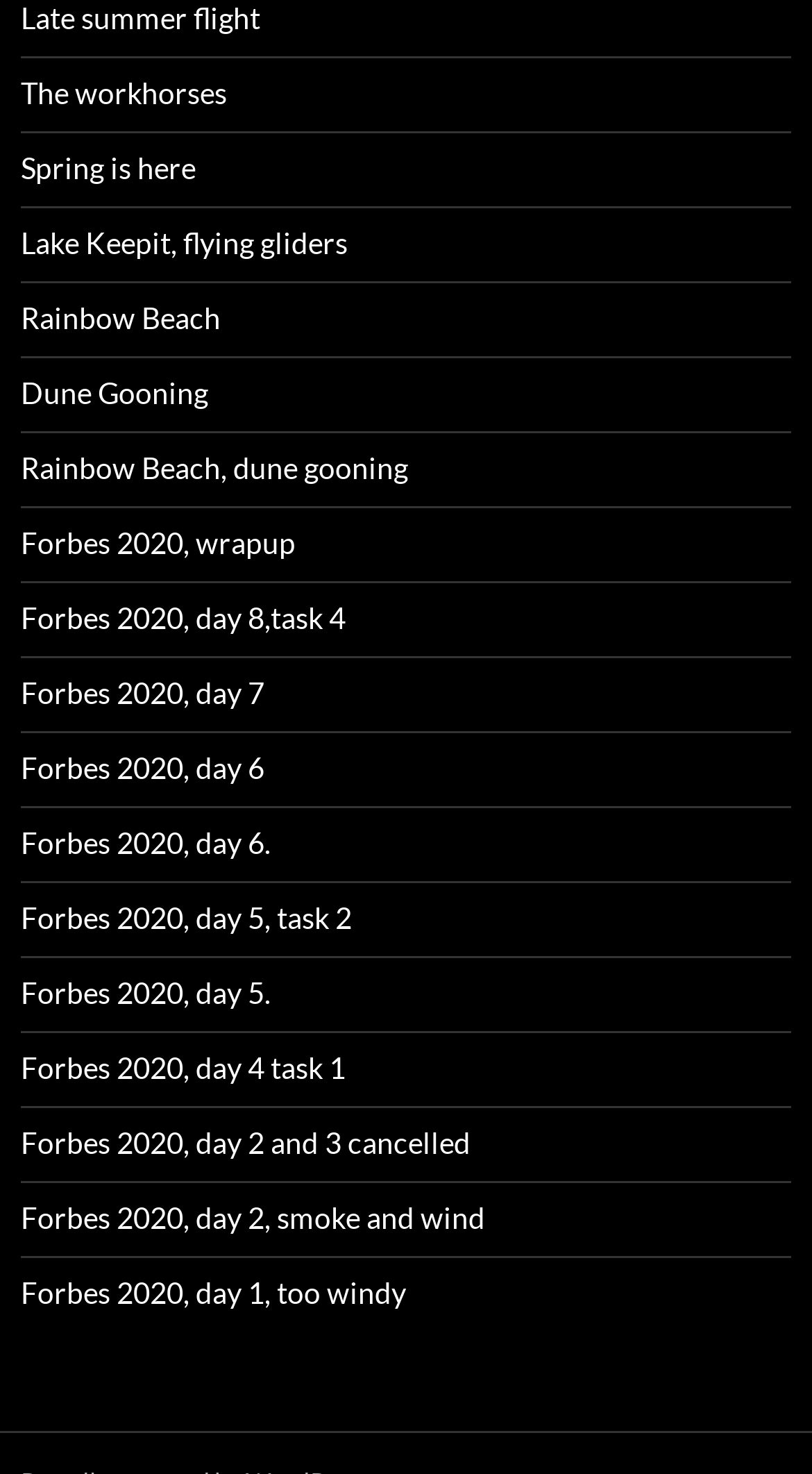Please identify the bounding box coordinates of the region to click in order to complete the task: "explore 'Lake Keepit, flying gliders'". The coordinates must be four float numbers between 0 and 1, specified as [left, top, right, bottom].

[0.026, 0.153, 0.428, 0.177]